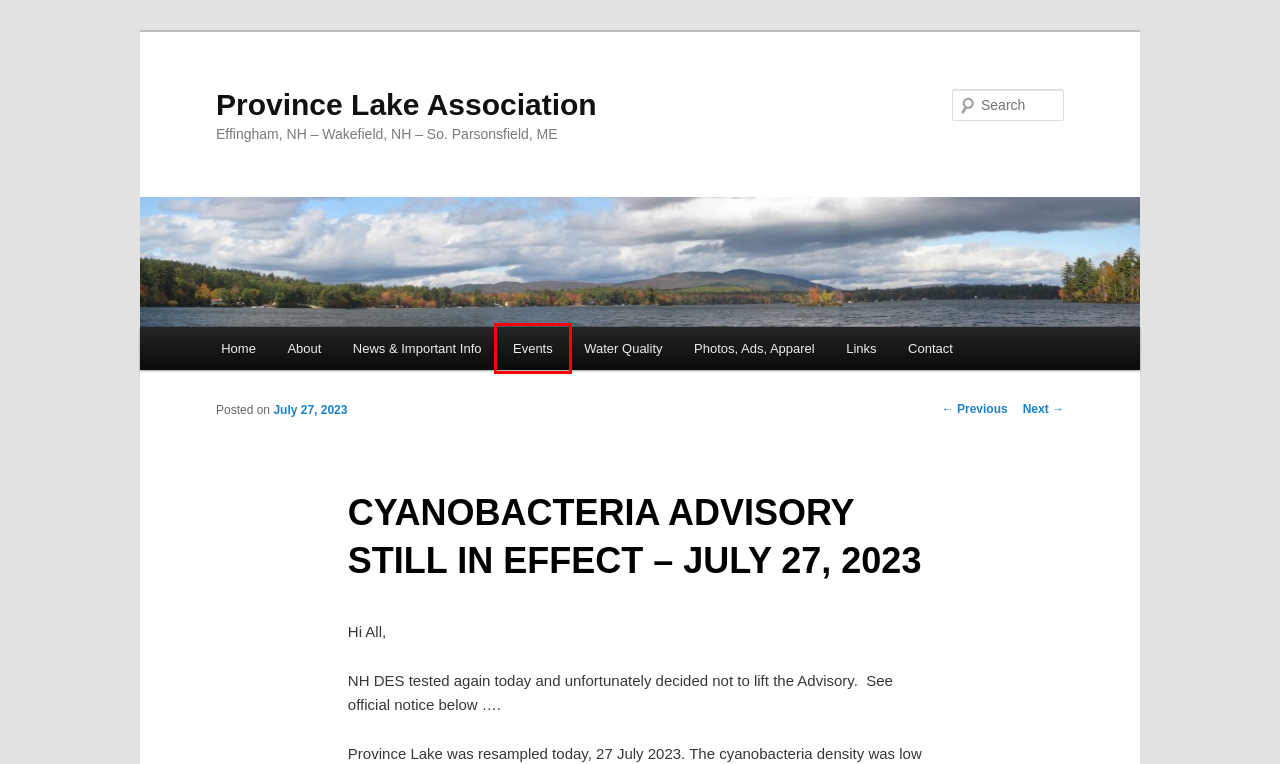Consider the screenshot of a webpage with a red bounding box around an element. Select the webpage description that best corresponds to the new page after clicking the element inside the red bounding box. Here are the candidates:
A. HIGH WATER LEVEL – NH MARINE PATROL RECOMMENDATIONS | Province Lake Association
B. Contact | Province Lake Association
C. Events | Province Lake Association
D. Province Lake Association | Effingham, NH – Wakefield, NH – So. Parsonsfield, ME
E. News & Important Info | Province Lake Association
F. About | Province Lake Association
G. Photos, Ads, Apparel | Province Lake Association
H. Water Quality | Province Lake Association

C